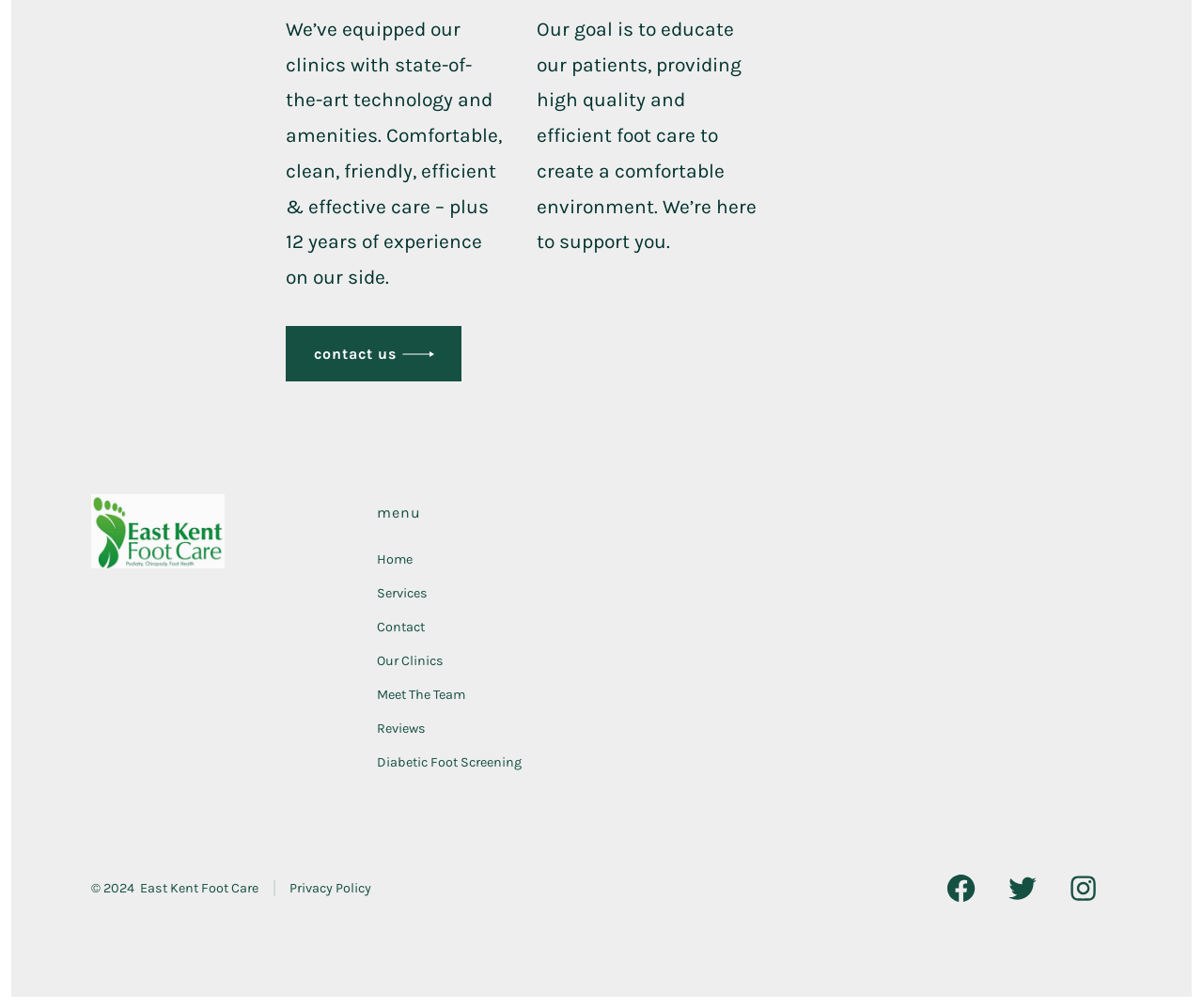Look at the image and write a detailed answer to the question: 
How many links are in the primary footer menu?

The primary footer menu contains links to 'Home', 'Services', 'Contact', 'Our Clinics', 'Meet The Team', 'Reviews', and 'Diabetic Foot Screening', which totals 7 links.